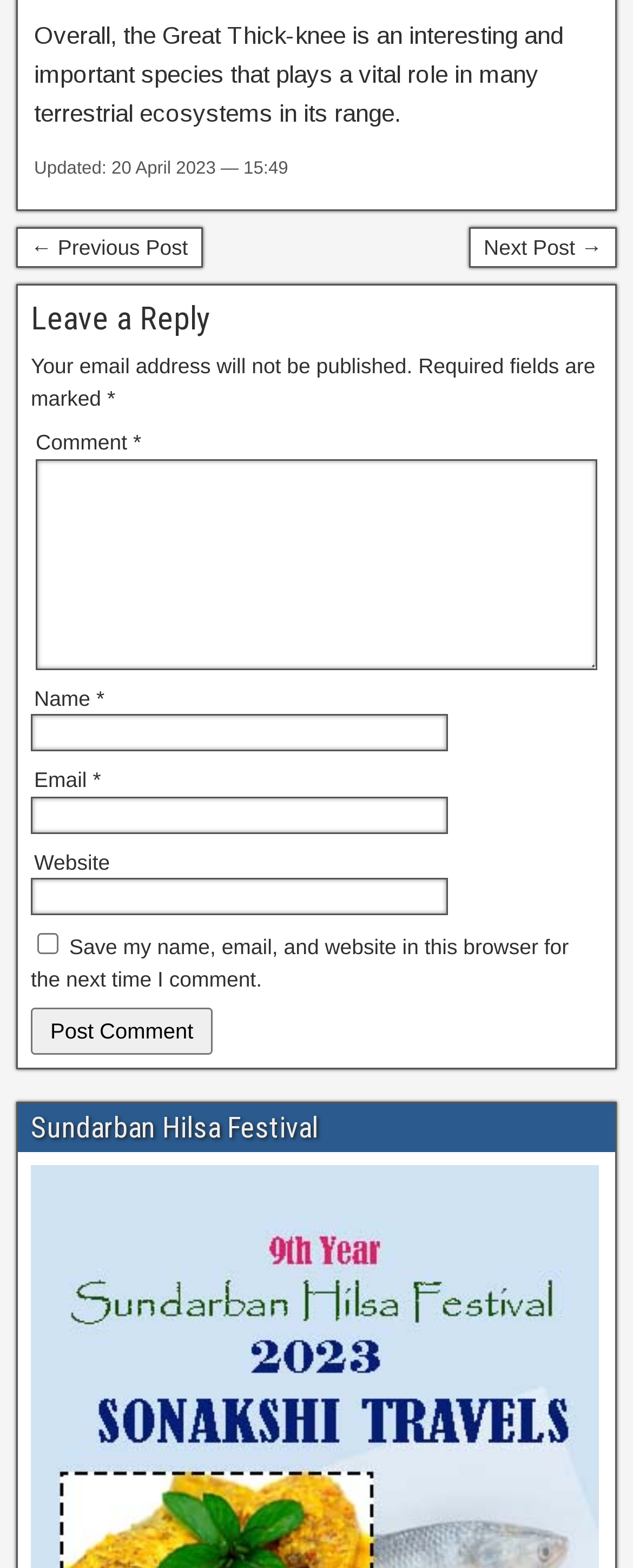Provide the bounding box for the UI element matching this description: "parent_node: Email * aria-describedby="email-notes" name="email"".

[0.049, 0.508, 0.708, 0.532]